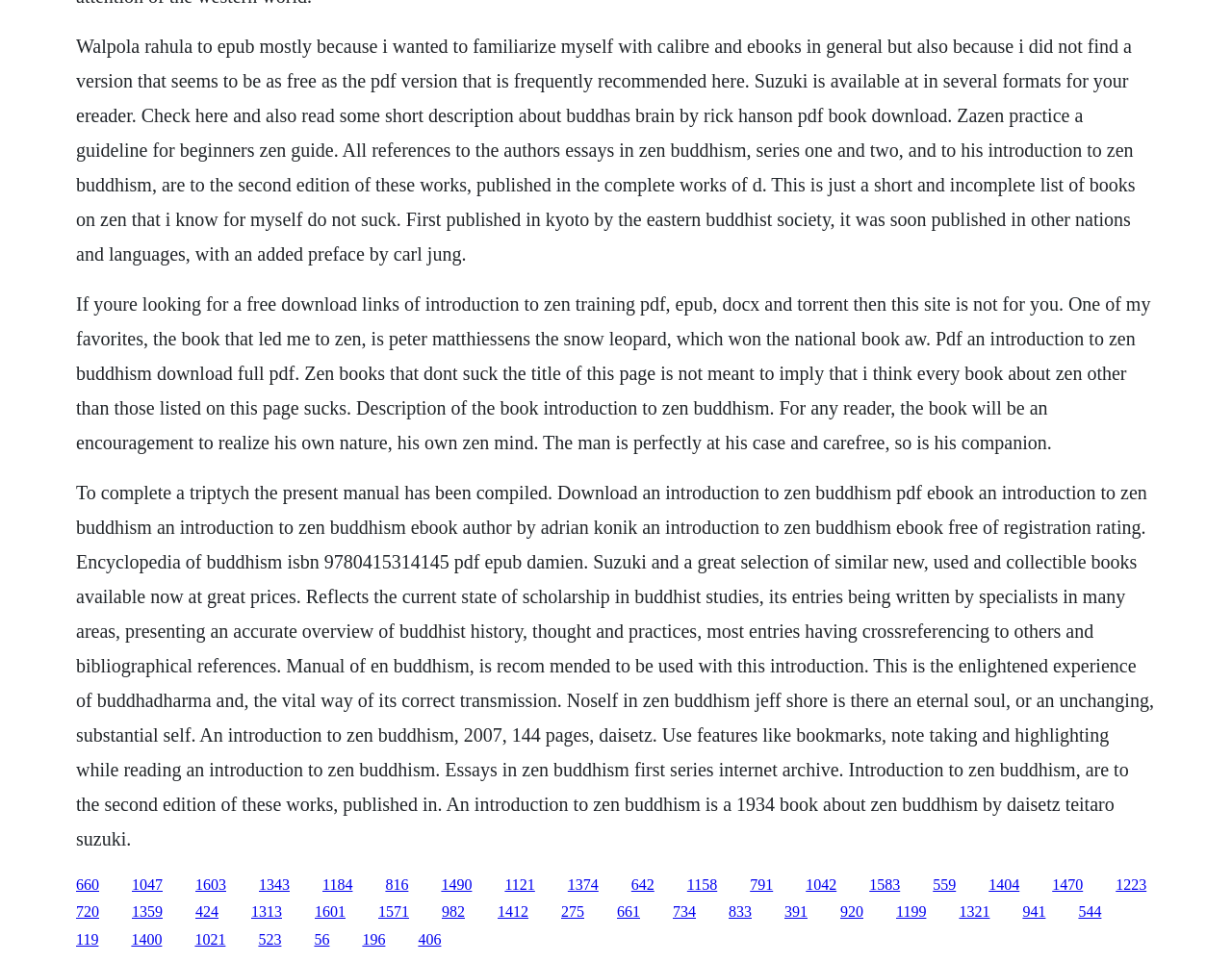What is the name of the author who wrote 'The Snow Leopard'?
Answer with a single word or short phrase according to what you see in the image.

Peter Matthiessen